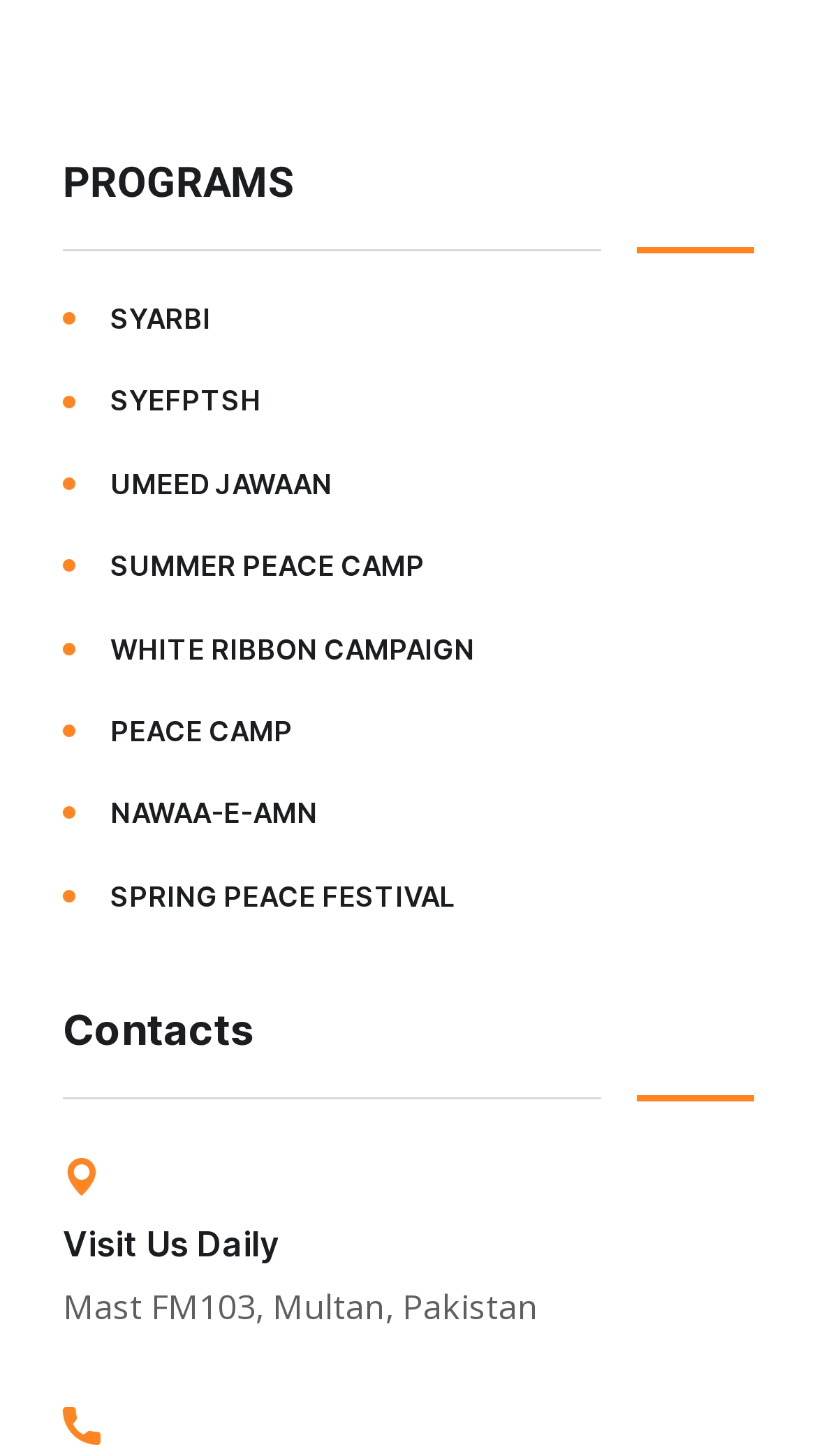Locate the bounding box coordinates of the element that needs to be clicked to carry out the instruction: "View UMEED JAWAAN details". The coordinates should be given as four float numbers ranging from 0 to 1, i.e., [left, top, right, bottom].

[0.077, 0.315, 0.923, 0.35]